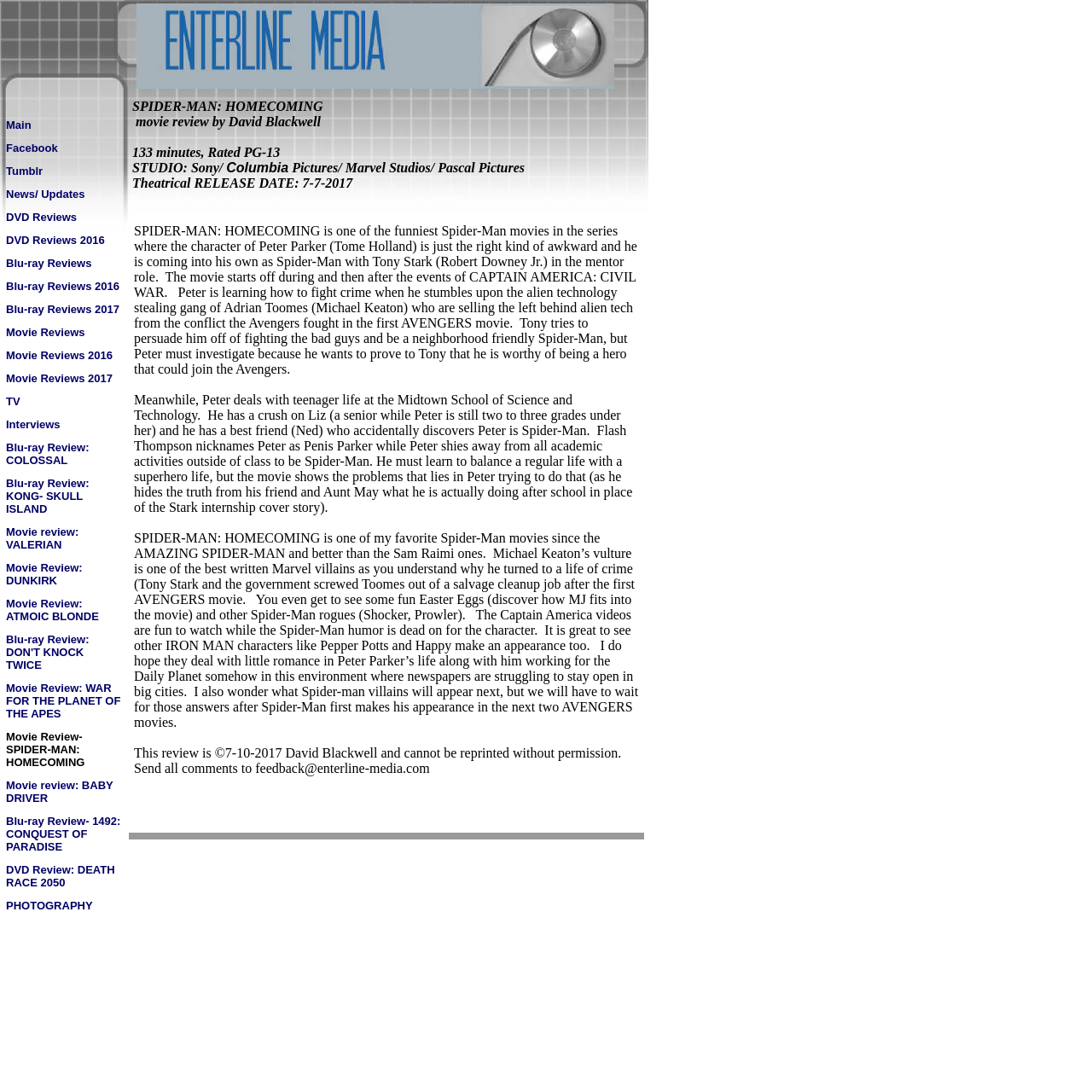Please reply to the following question using a single word or phrase: 
What is the name of the social media platform linked on the website?

Facebook, Tumblr